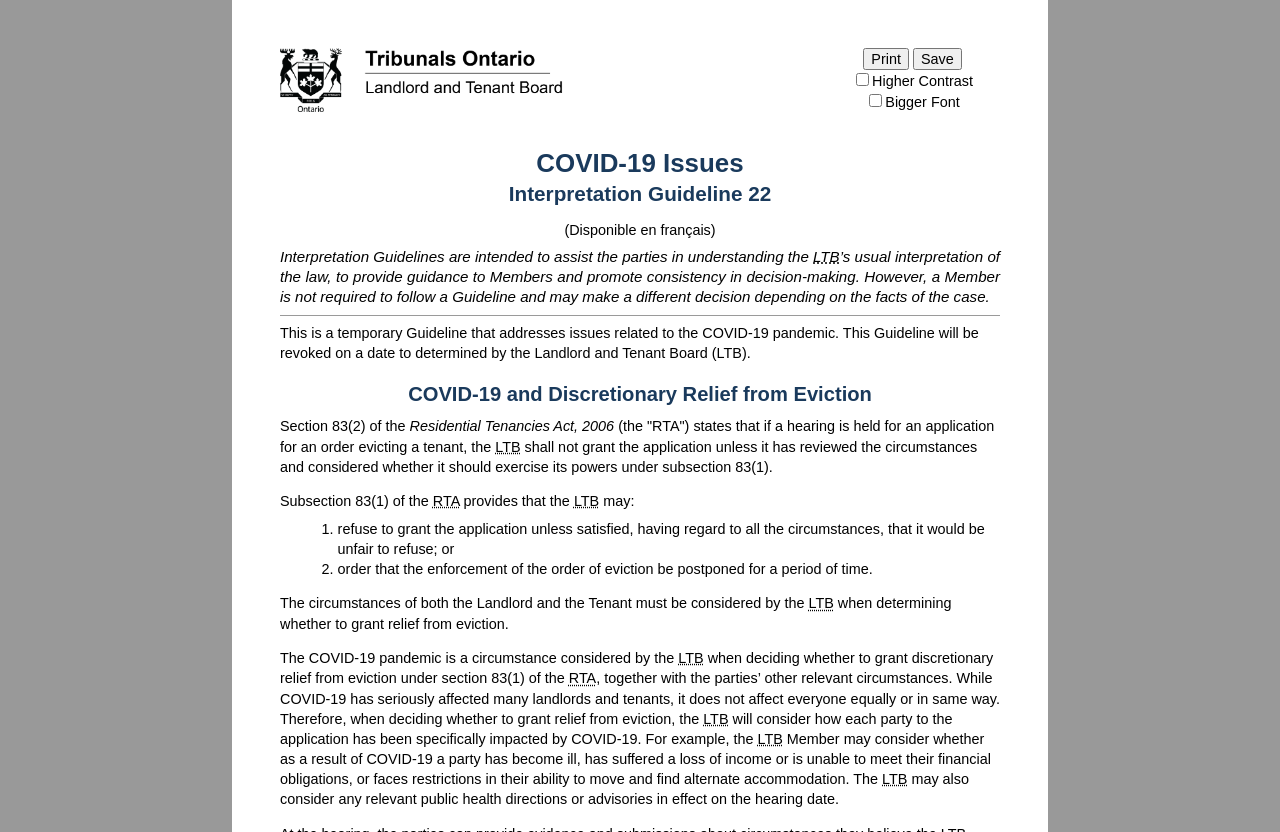Answer the following query with a single word or phrase:
What is subsection 83(1) of the RTA about?

Discretionary relief from eviction